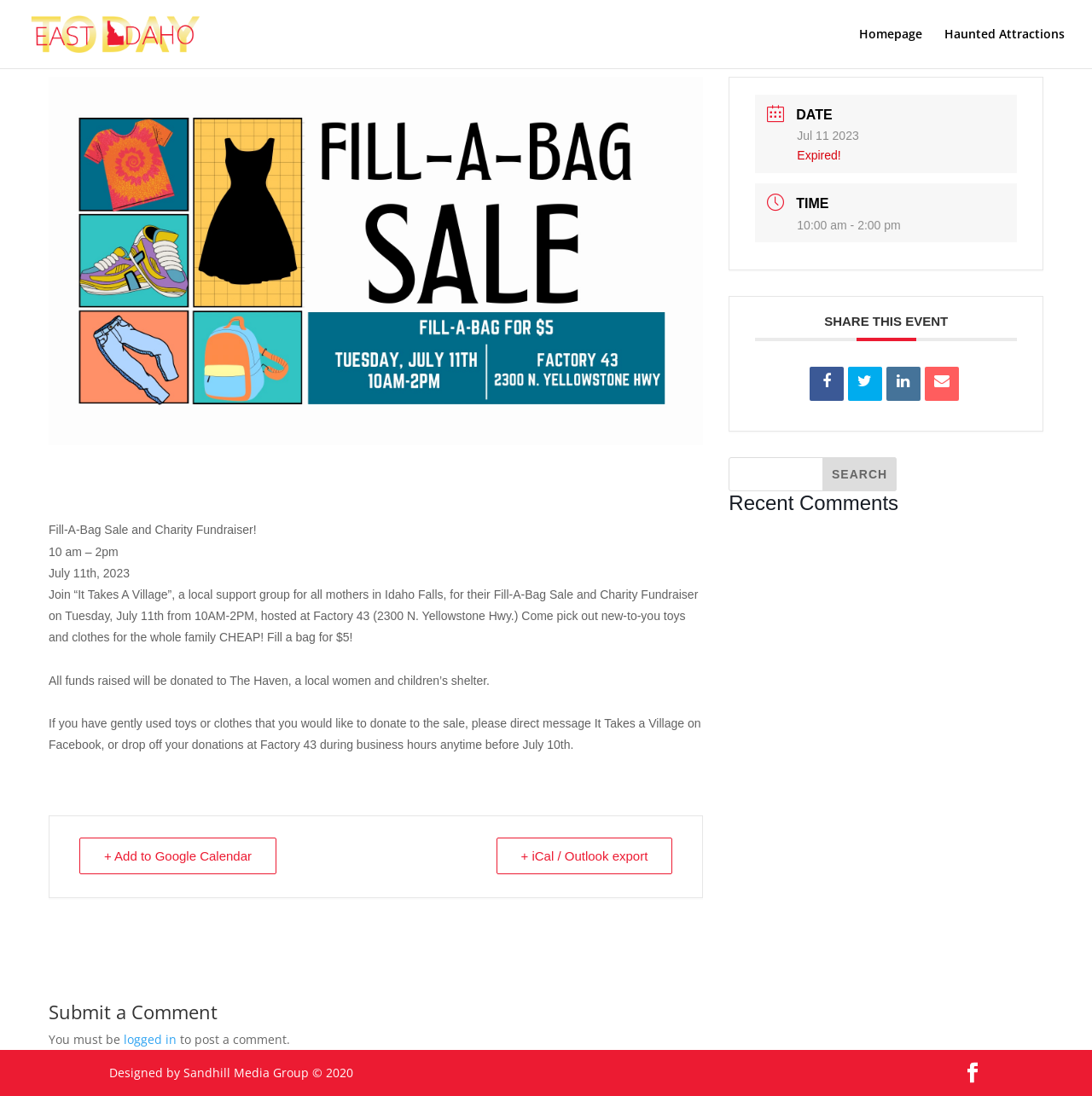What is the event title?
Based on the image, answer the question with as much detail as possible.

I found the event title by looking at the heading element with the text 'Fill-A-Bag Sale and Charity Fundraiser!' which is a prominent element on the webpage.